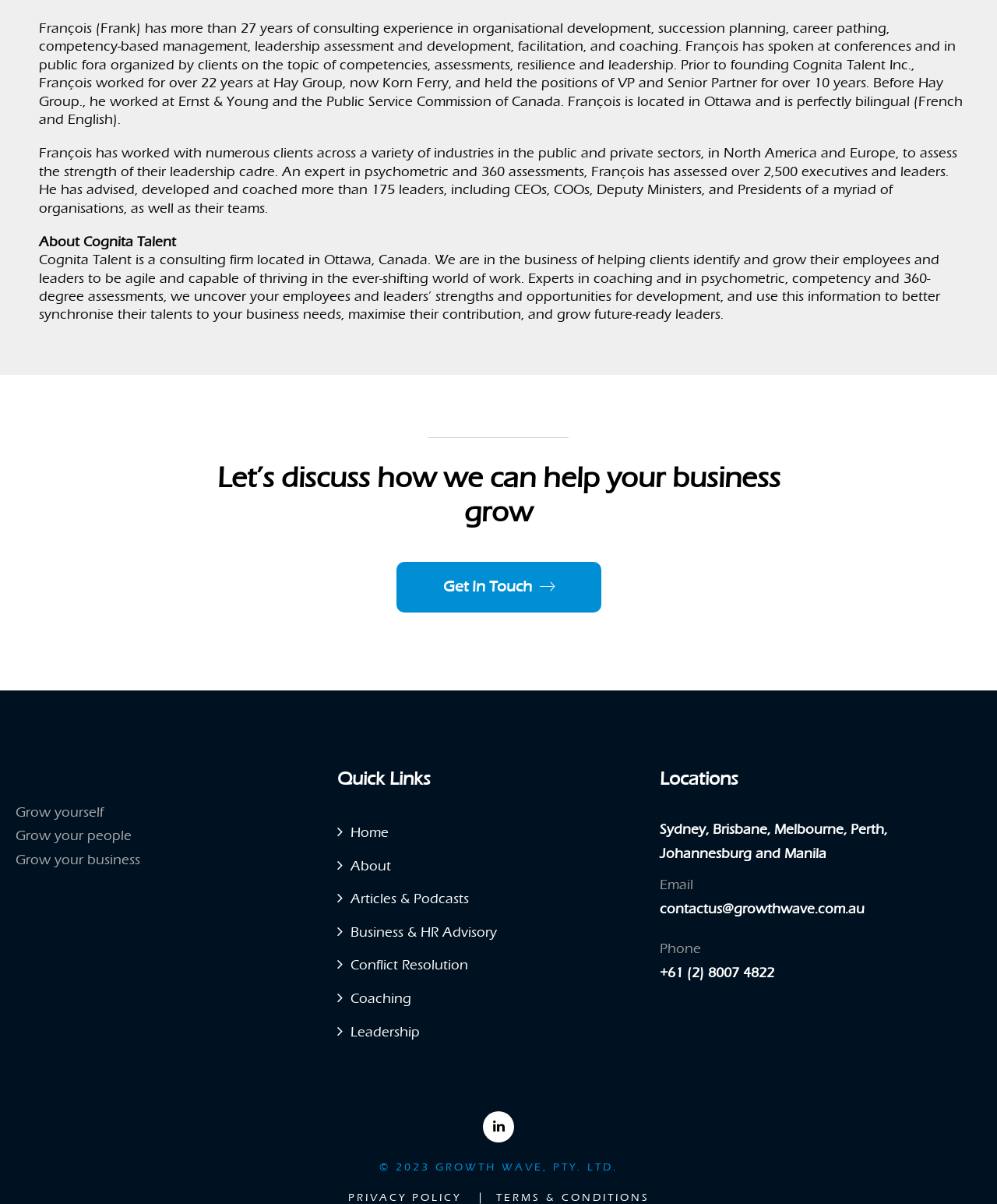Identify the bounding box coordinates of the area you need to click to perform the following instruction: "Click on the 'NANDAN NILEKANI' link".

None